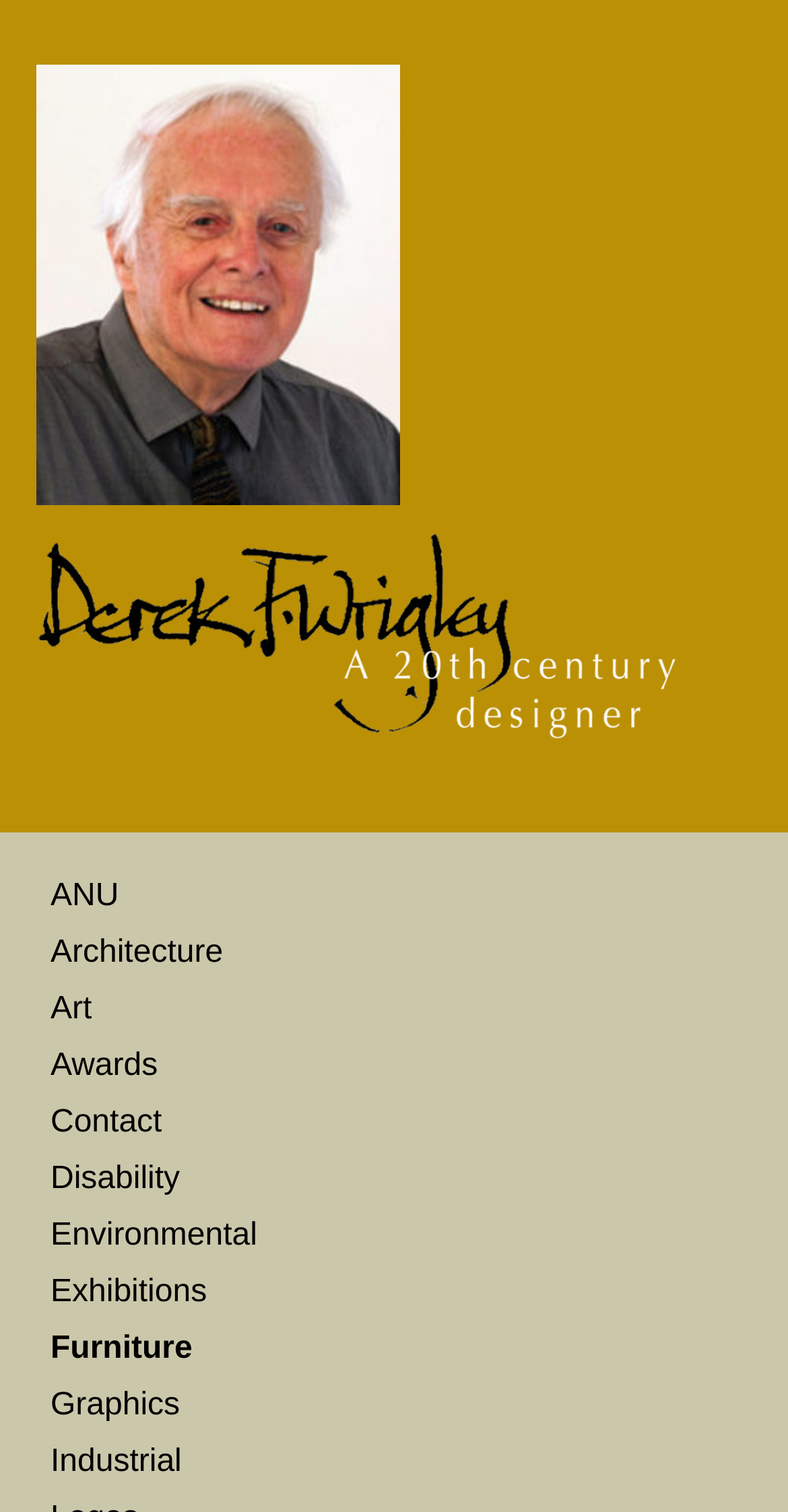Please answer the following question using a single word or phrase: 
What is the category that comes after 'Art'?

Awards